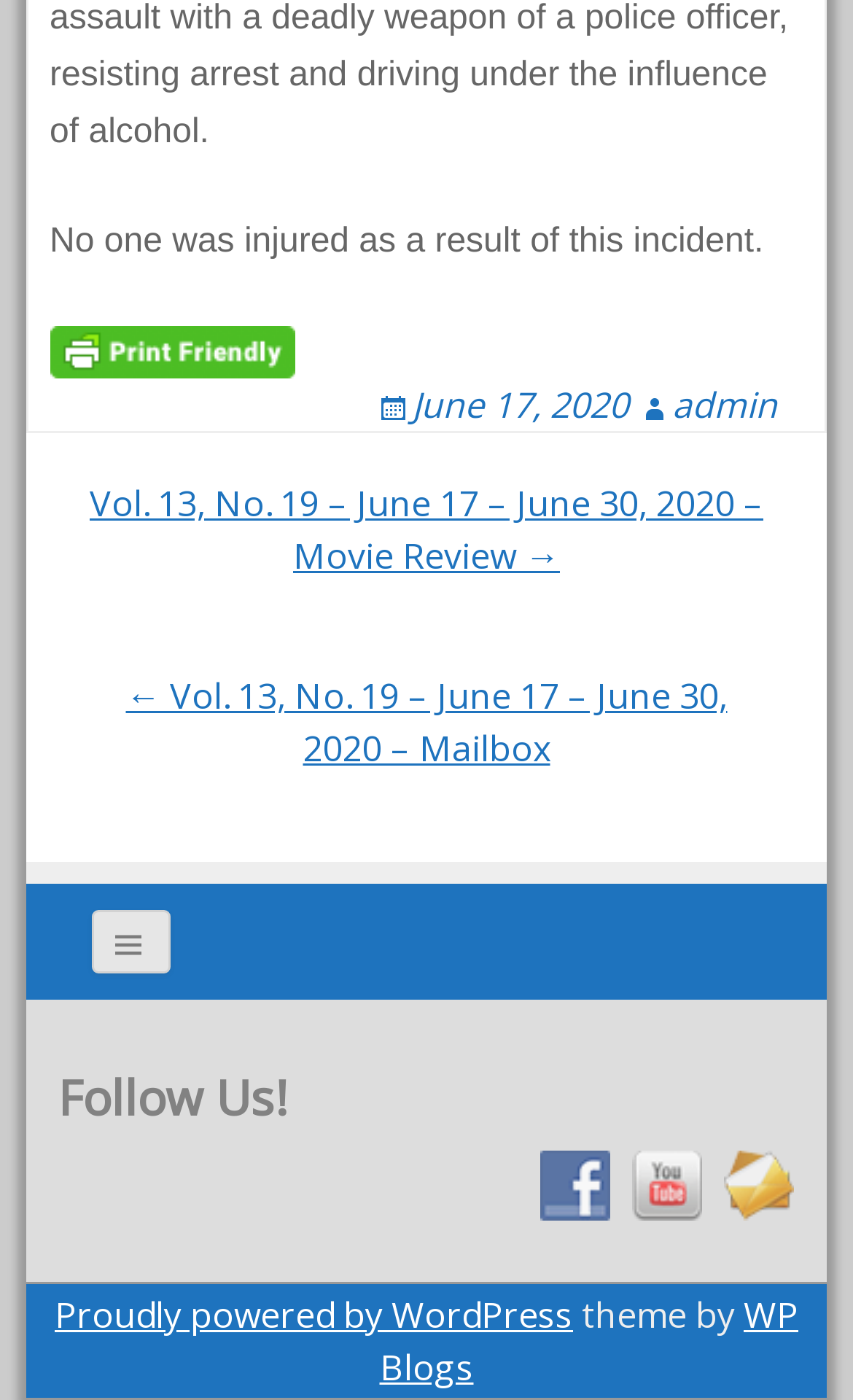Identify the bounding box of the HTML element described here: "Lesco Bills". Provide the coordinates as four float numbers between 0 and 1: [left, top, right, bottom].

None